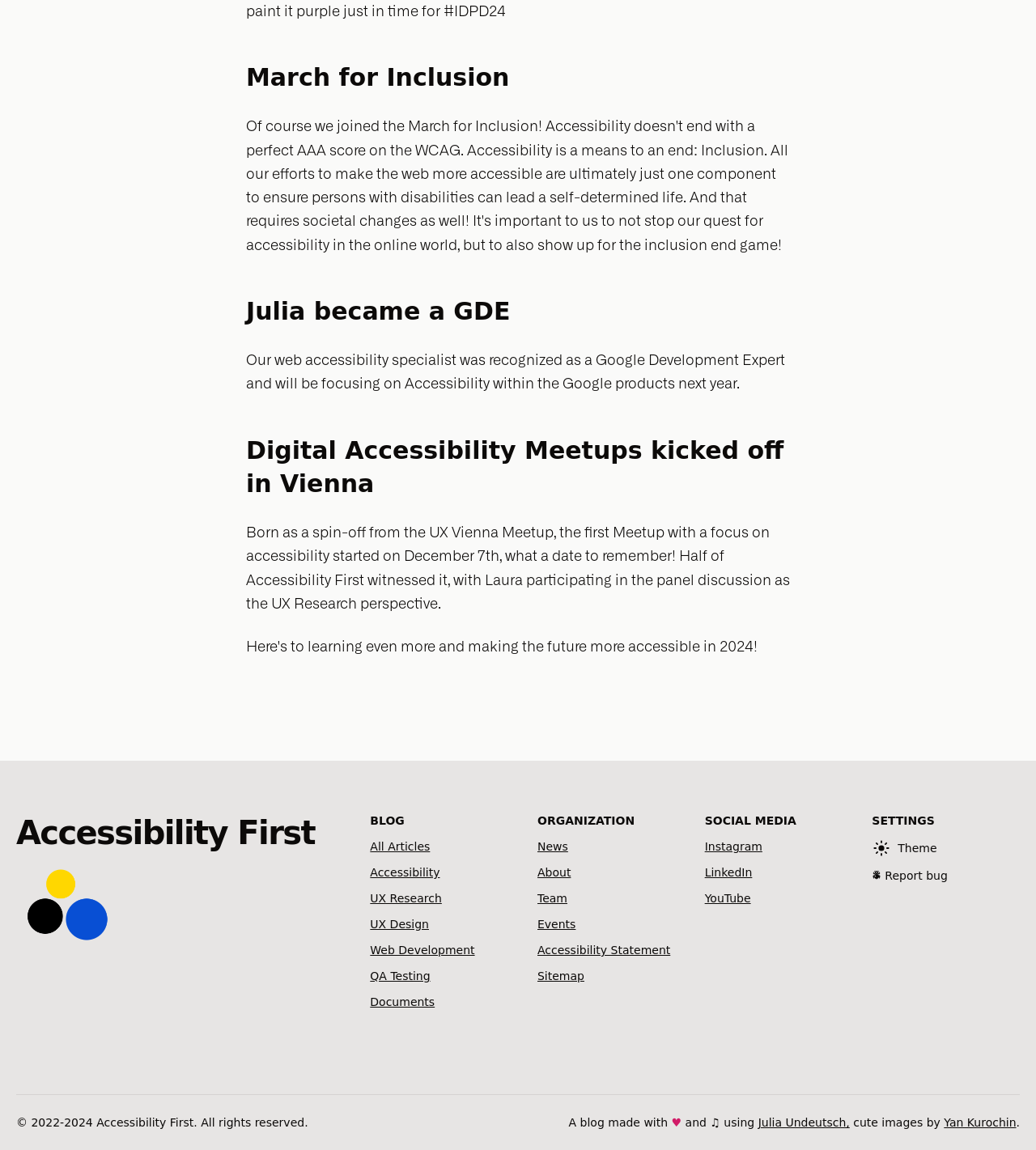Locate the bounding box coordinates for the element described below: "LinkedIn". The coordinates must be four float values between 0 and 1, formatted as [left, top, right, bottom].

[0.68, 0.752, 0.823, 0.766]